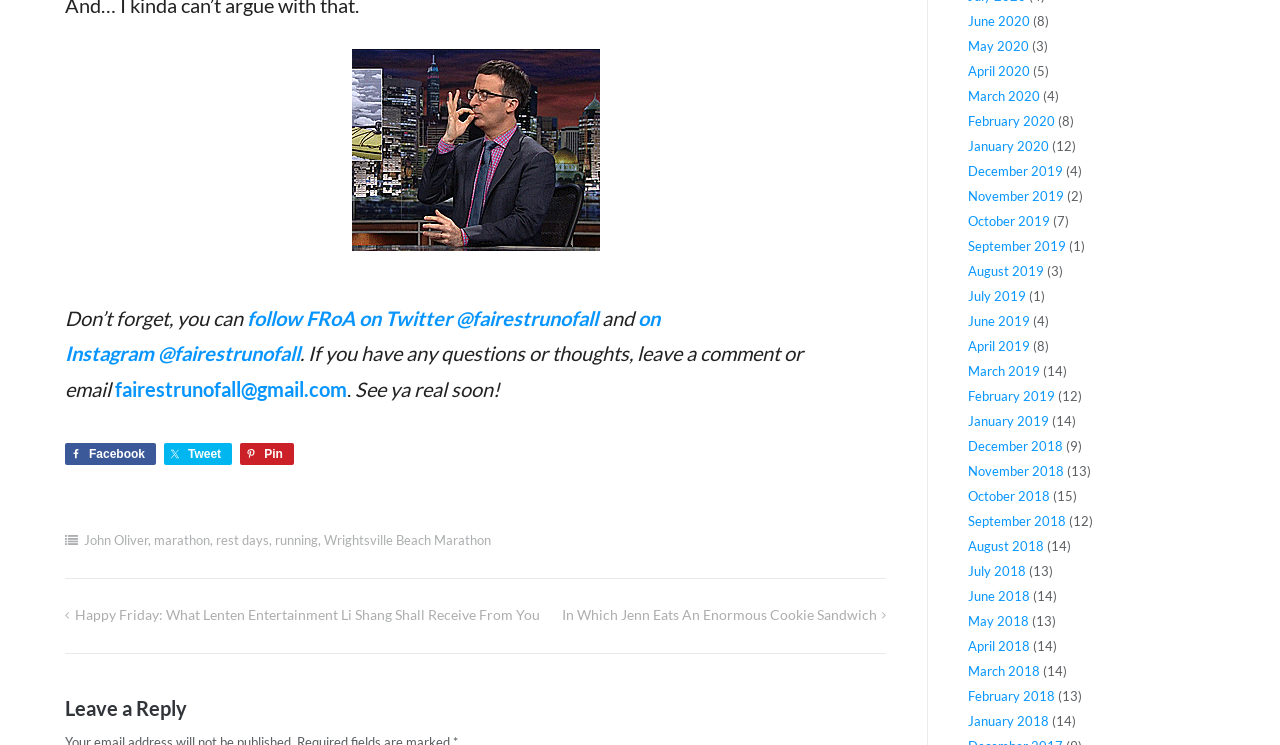Identify the bounding box coordinates of the clickable region required to complete the instruction: "View posts from June 2020". The coordinates should be given as four float numbers within the range of 0 and 1, i.e., [left, top, right, bottom].

[0.756, 0.018, 0.805, 0.039]